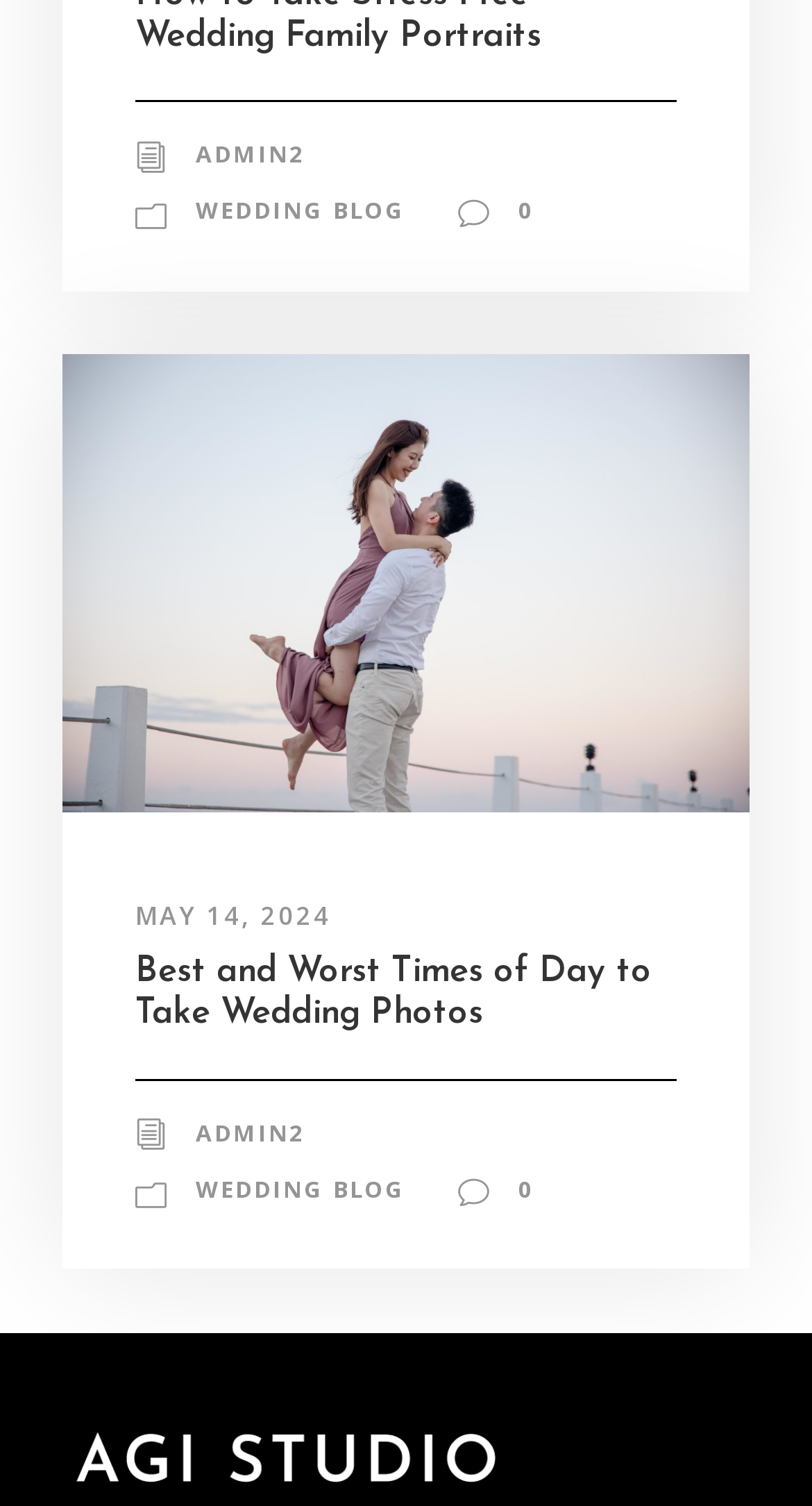What is the text of the first heading?
Please provide a single word or phrase as the answer based on the screenshot.

Best and Worst Times of Day to Take Wedding Photos